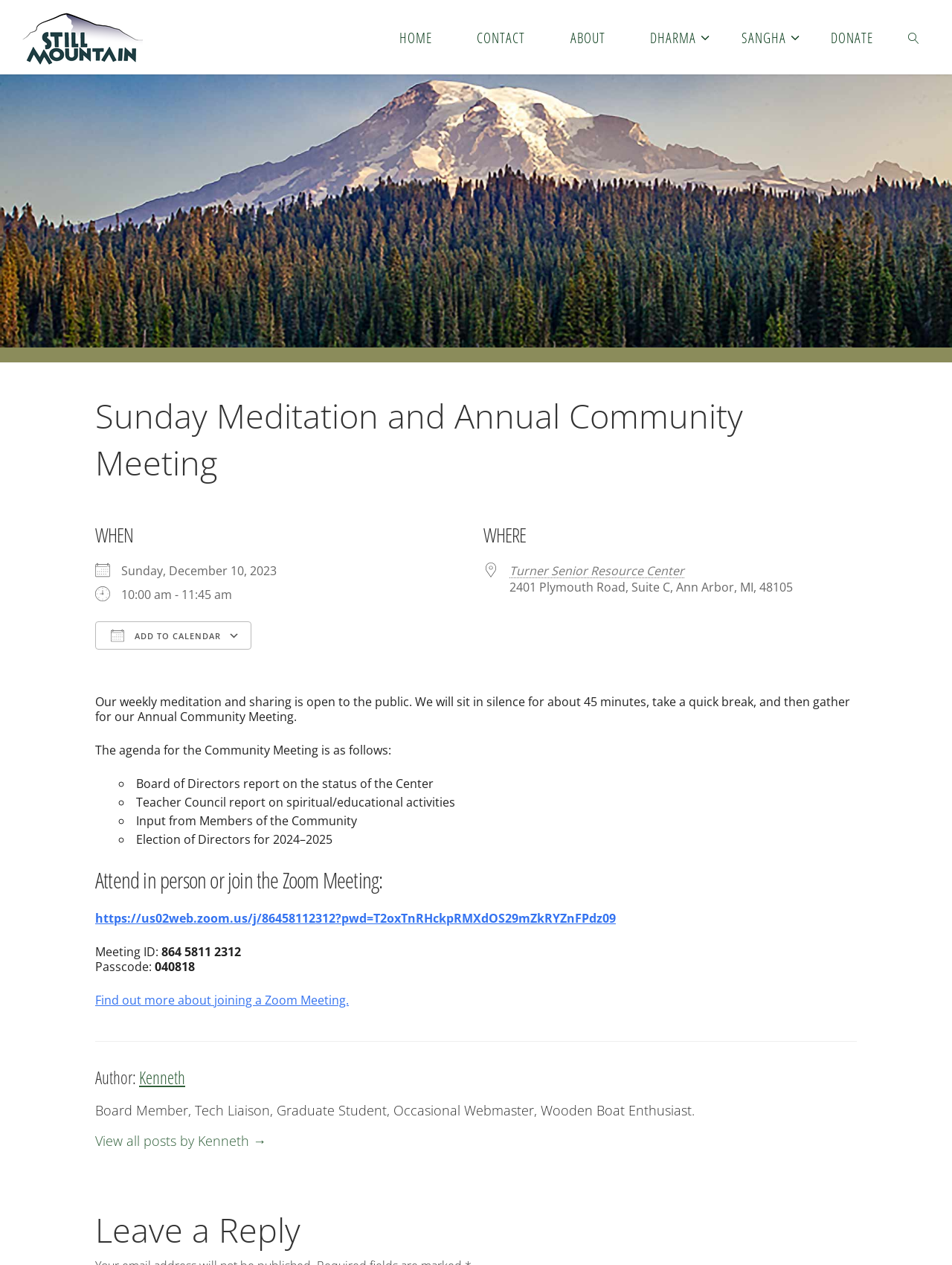Provide the bounding box coordinates for the UI element that is described as: "0 comments".

None